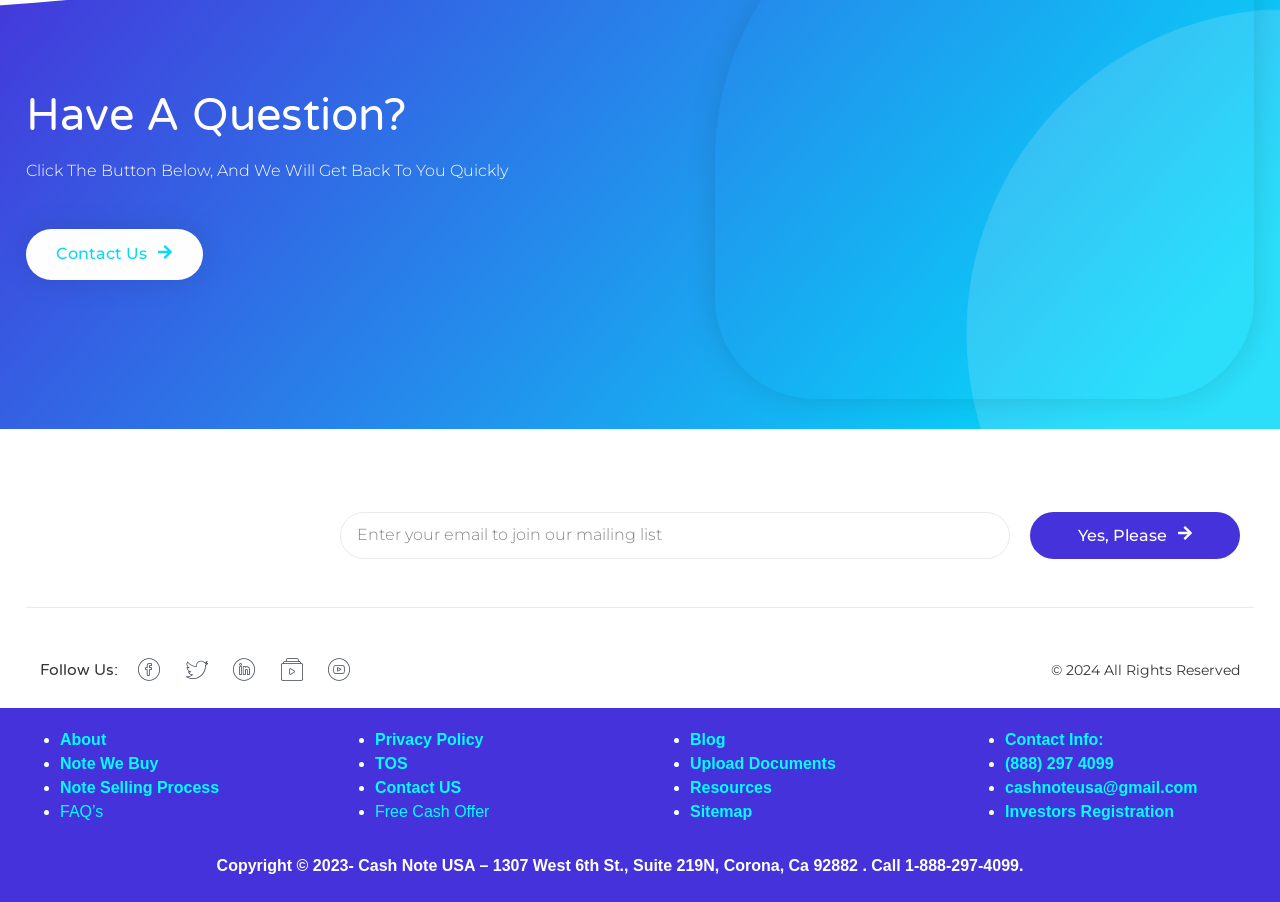Please determine the bounding box coordinates for the element that should be clicked to follow these instructions: "Enter email to join the mailing list".

[0.266, 0.567, 0.789, 0.619]